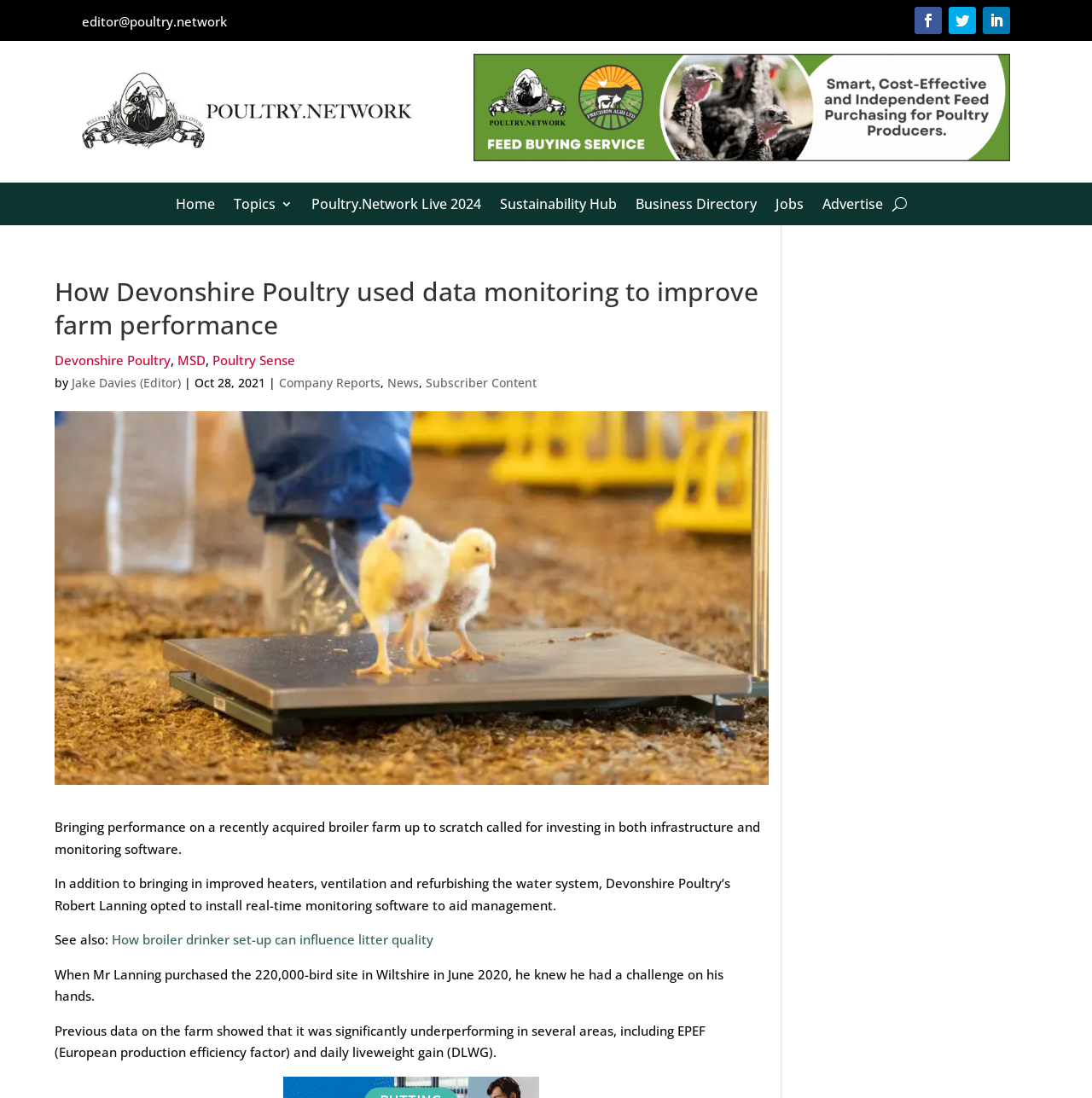Show the bounding box coordinates for the element that needs to be clicked to execute the following instruction: "Click the link to How broiler drinker set-up can influence litter quality". Provide the coordinates in the form of four float numbers between 0 and 1, i.e., [left, top, right, bottom].

[0.102, 0.848, 0.397, 0.863]